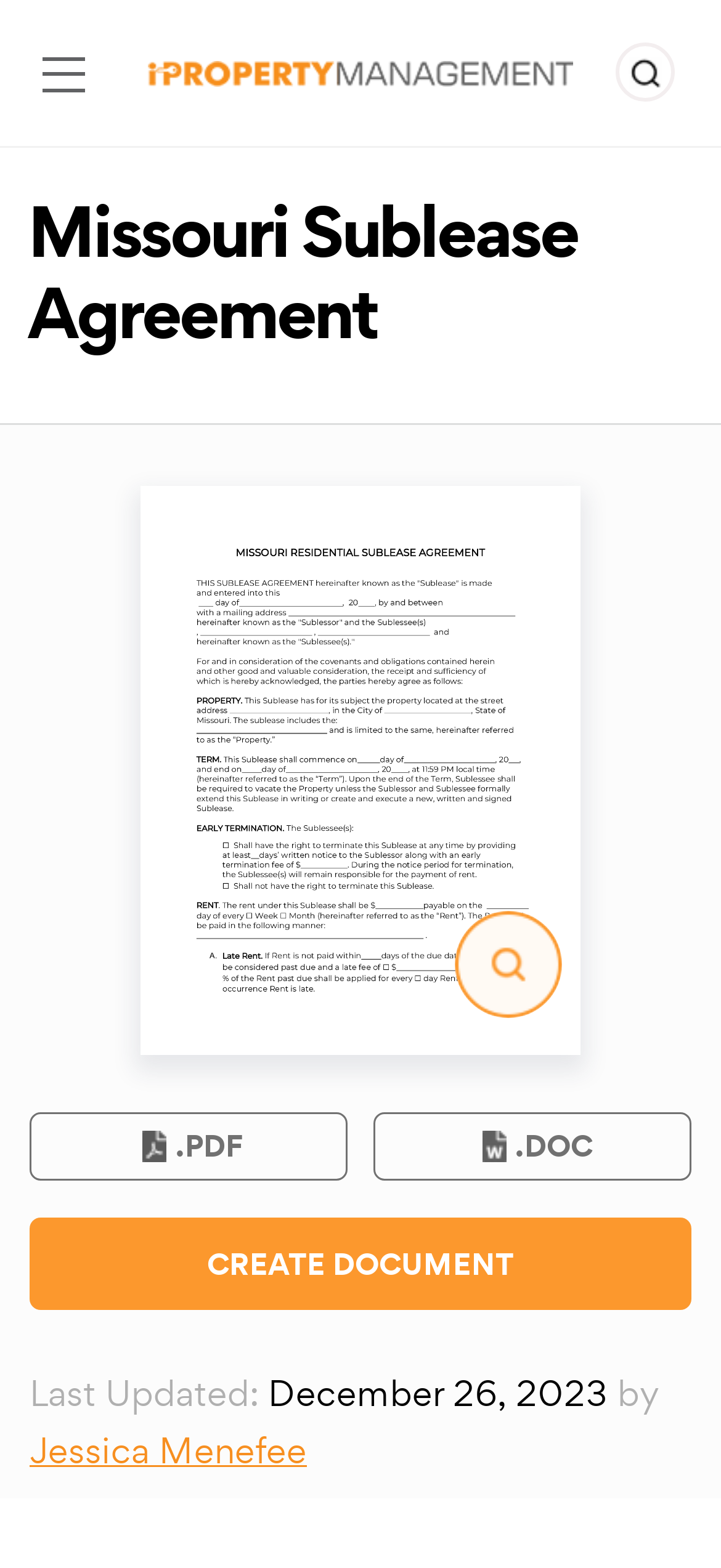Determine the bounding box coordinates of the clickable element to achieve the following action: 'Search for something'. Provide the coordinates as four float values between 0 and 1, formatted as [left, top, right, bottom].

[0.2, 0.007, 0.921, 0.061]